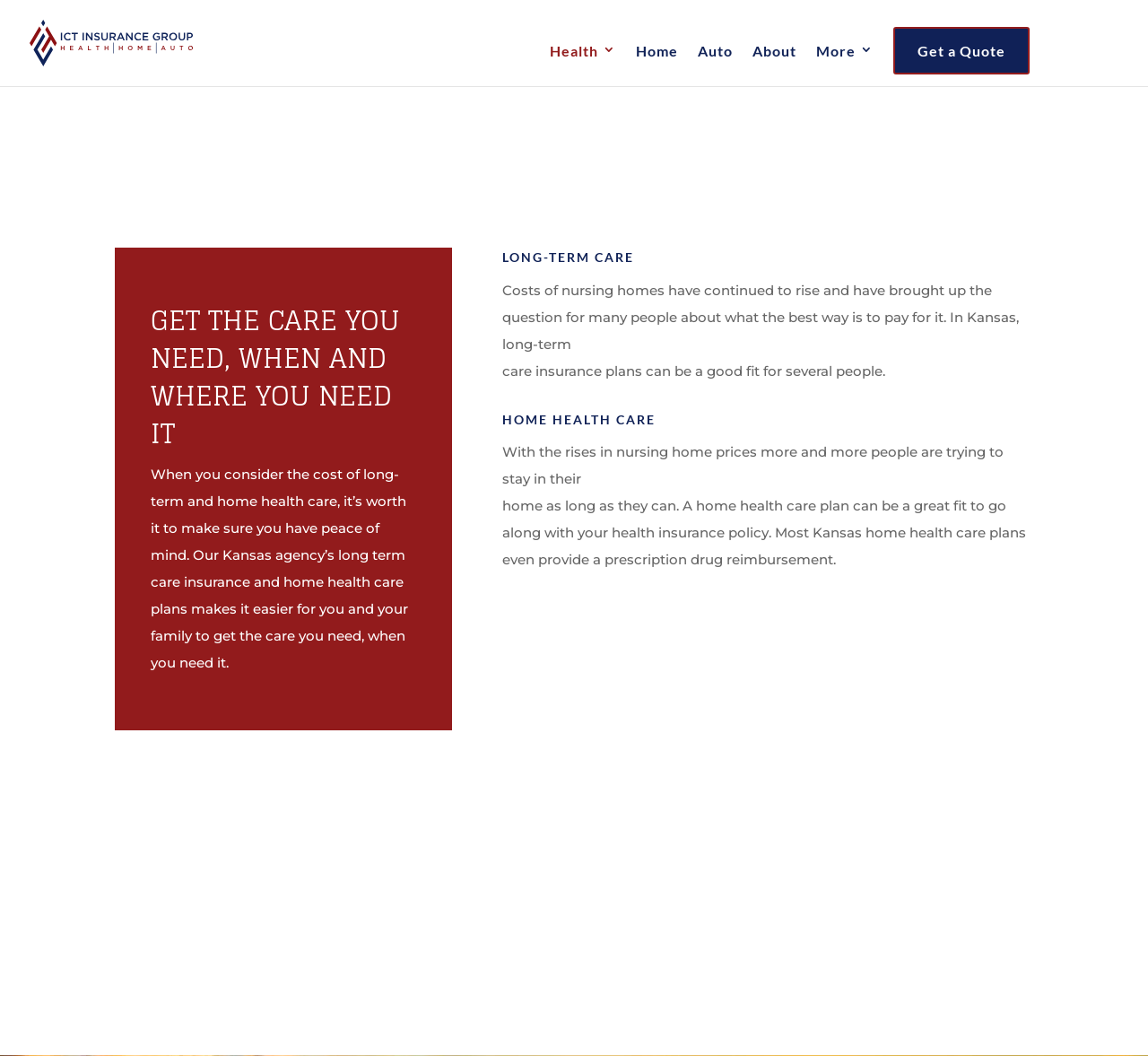What type of insurance does ICT Insurance Group offer?
Using the information from the image, answer the question thoroughly.

Based on the webpage, ICT Insurance Group is mentioned in the top-left corner with an image and a link. The webpage also discusses long-term care insurance and home health care plans, indicating that ICT Insurance Group offers these types of insurance.